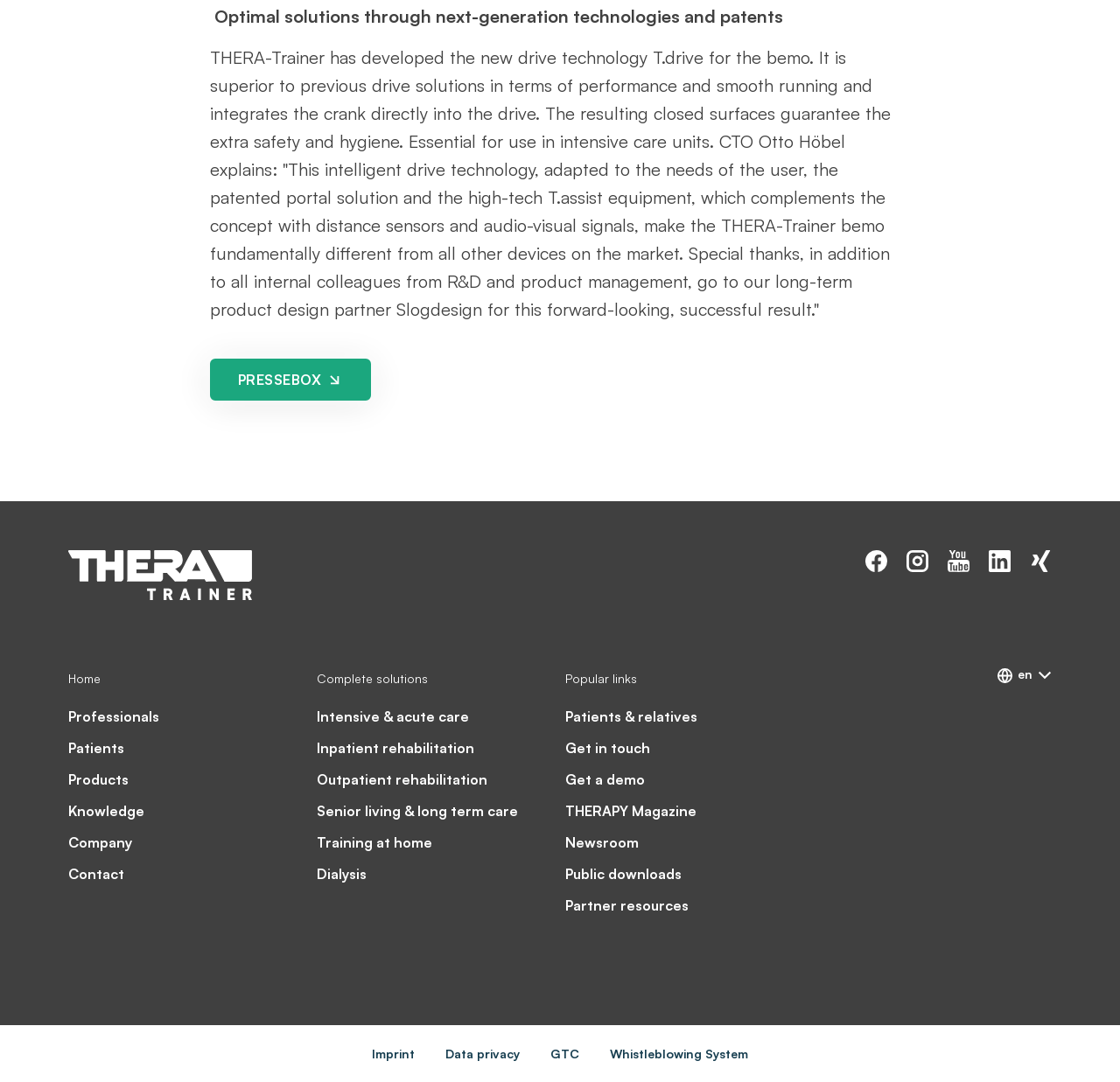Determine the bounding box coordinates of the element that should be clicked to execute the following command: "Subscribe to the newsletter".

None